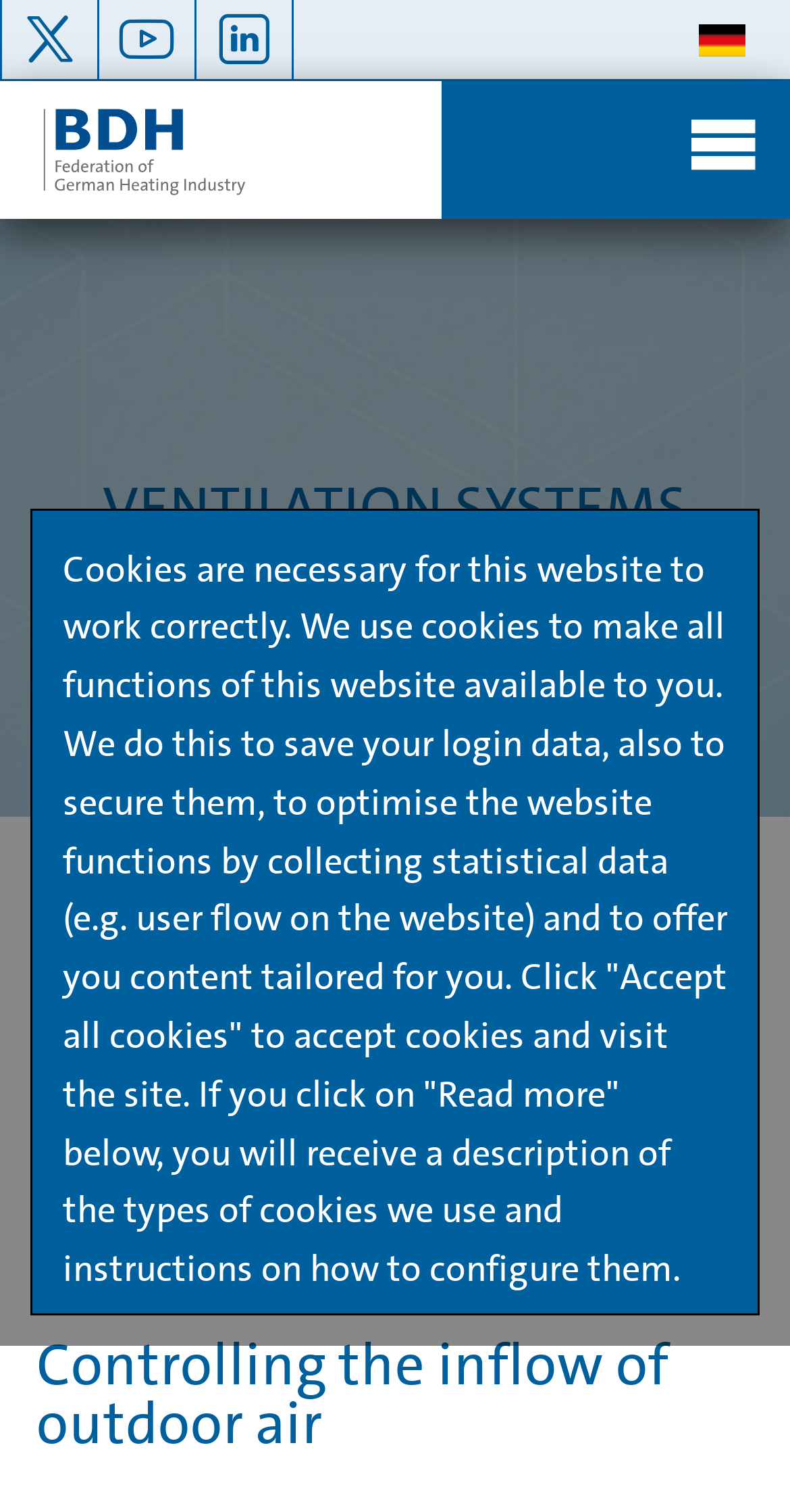Describe the webpage in detail, including text, images, and layout.

The webpage is about ventilation systems, specifically highlighting the importance of healthy indoor air. At the top left, there are three social media links, represented by icons, followed by a link to the BDH - Federation of German Heating Industry. 

Below these links, a prominent heading "VENTILATION SYSTEMS" is displayed. Underneath the heading, a brief statement "Healthy indoor air - always and everywhere" is presented. 

A longer paragraph of text explains the benefits of using intelligent residential ventilation systems, which can control and optimize the exchange of air more efficiently compared to traditional window ventilation. 

At the bottom of the page, a notice about cookies is displayed, informing users that cookies are necessary for the website to function correctly. The notice provides options to either accept all cookies or read more about the types of cookies used and how to configure them. The "Read more" link is positioned below the notice.